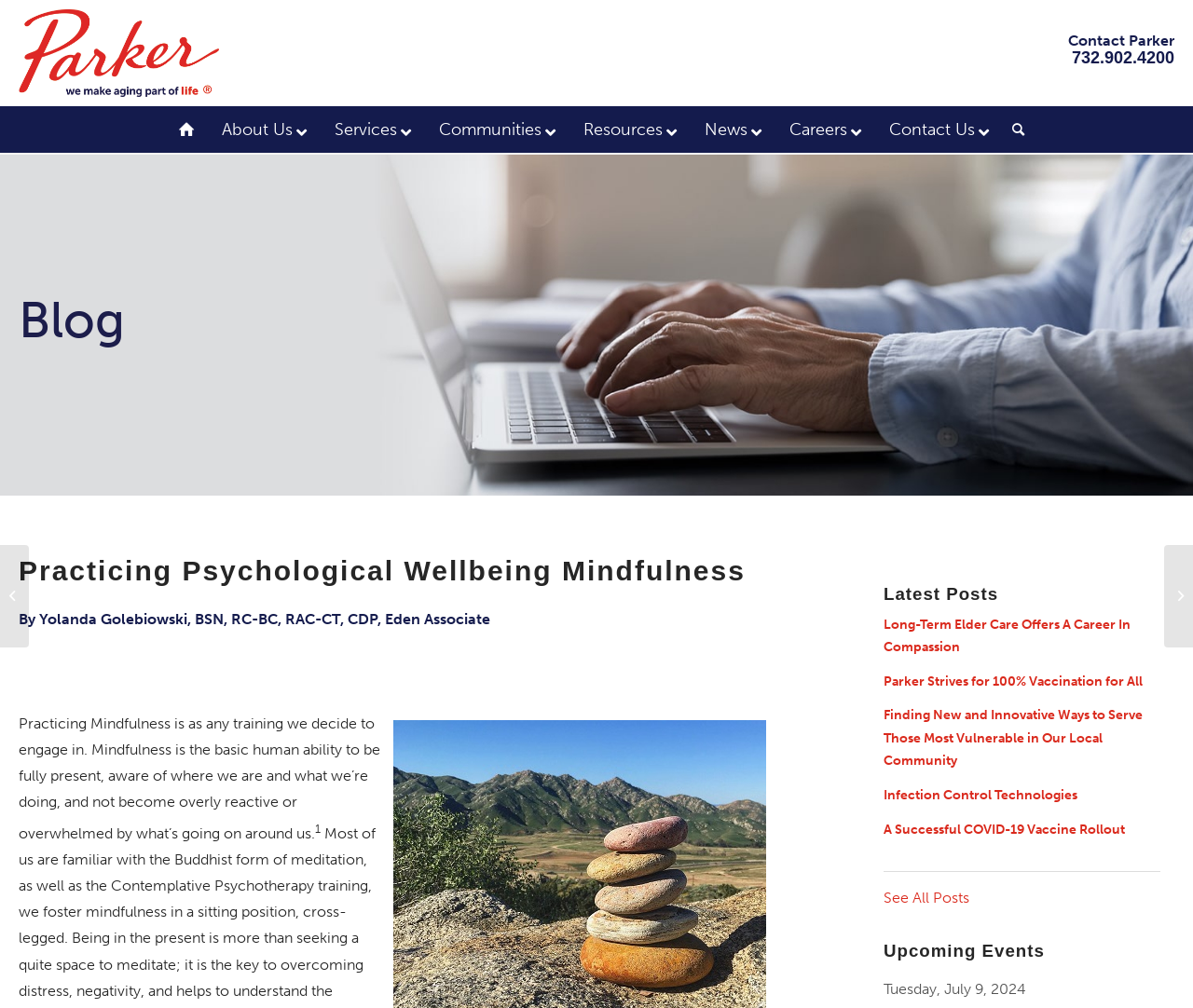Identify the bounding box coordinates of the specific part of the webpage to click to complete this instruction: "Explore Web Development services".

None